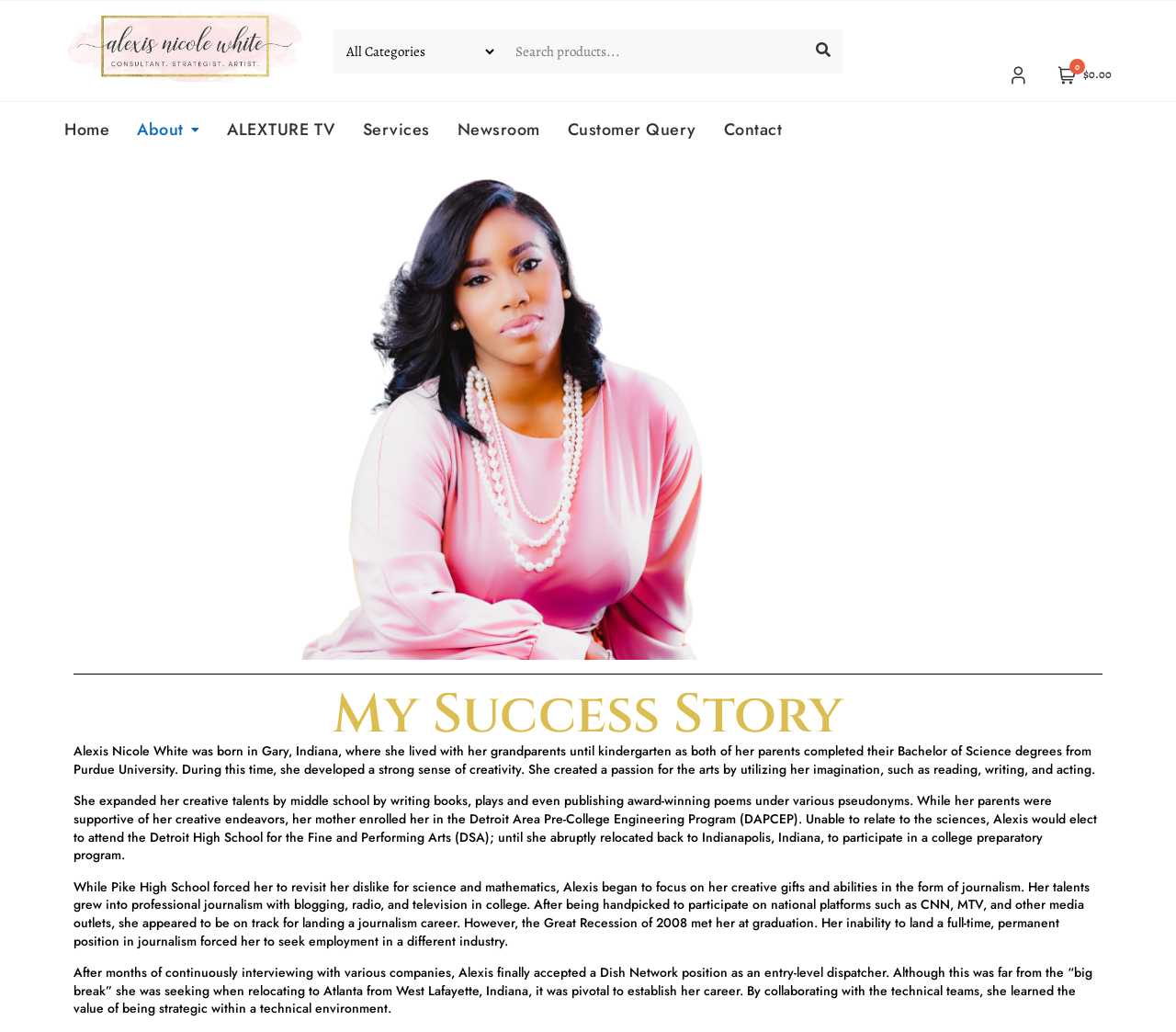Is there a search function on this page?
Look at the image and respond with a one-word or short-phrase answer.

Yes